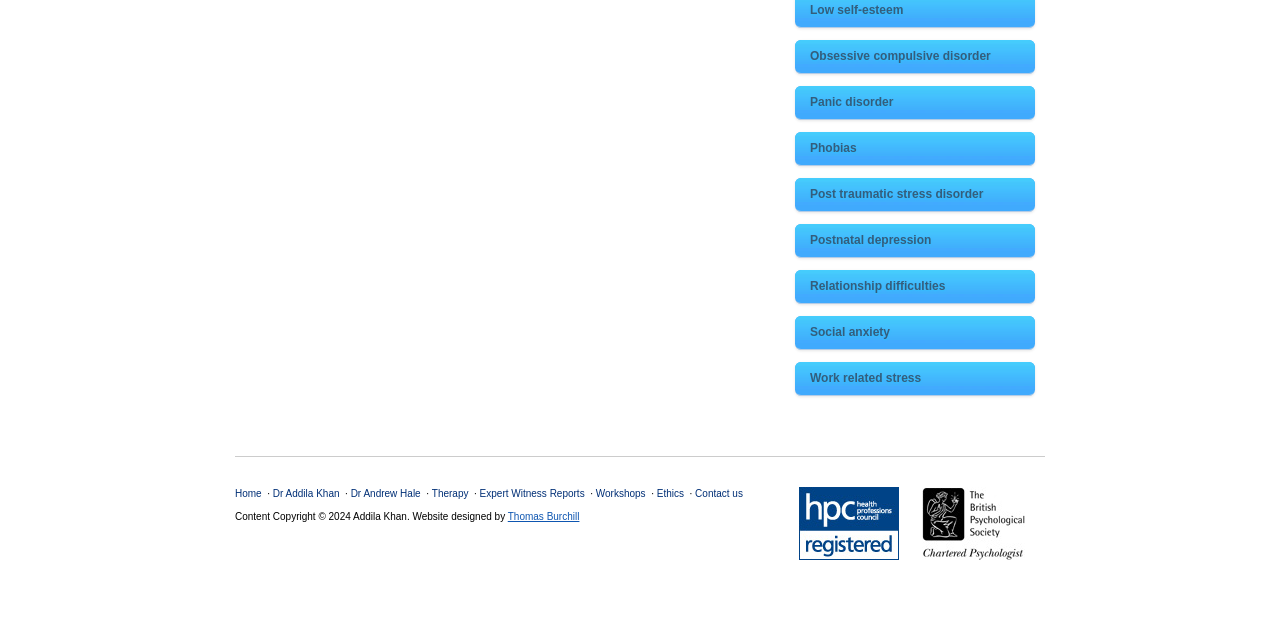Using the provided element description, identify the bounding box coordinates as (top-left x, top-left y, bottom-right x, bottom-right y). Ensure all values are between 0 and 1. Description: Expert Witness Reports

[0.375, 0.762, 0.459, 0.779]